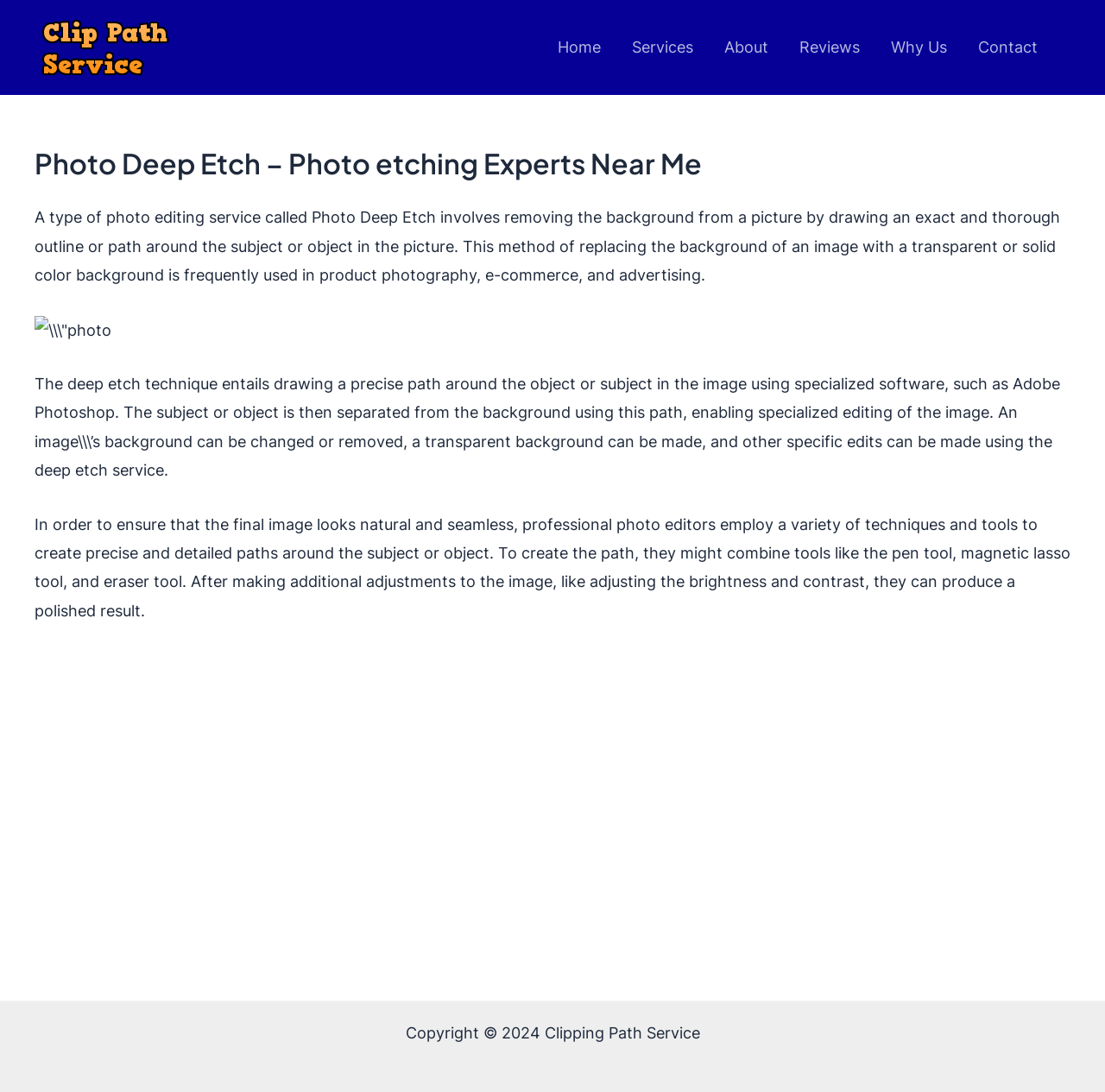Using the information in the image, give a detailed answer to the following question: What is the copyright year of Clipping Path Service?

The copyright information at the bottom of the webpage indicates that the copyright year of Clipping Path Service is 2024.